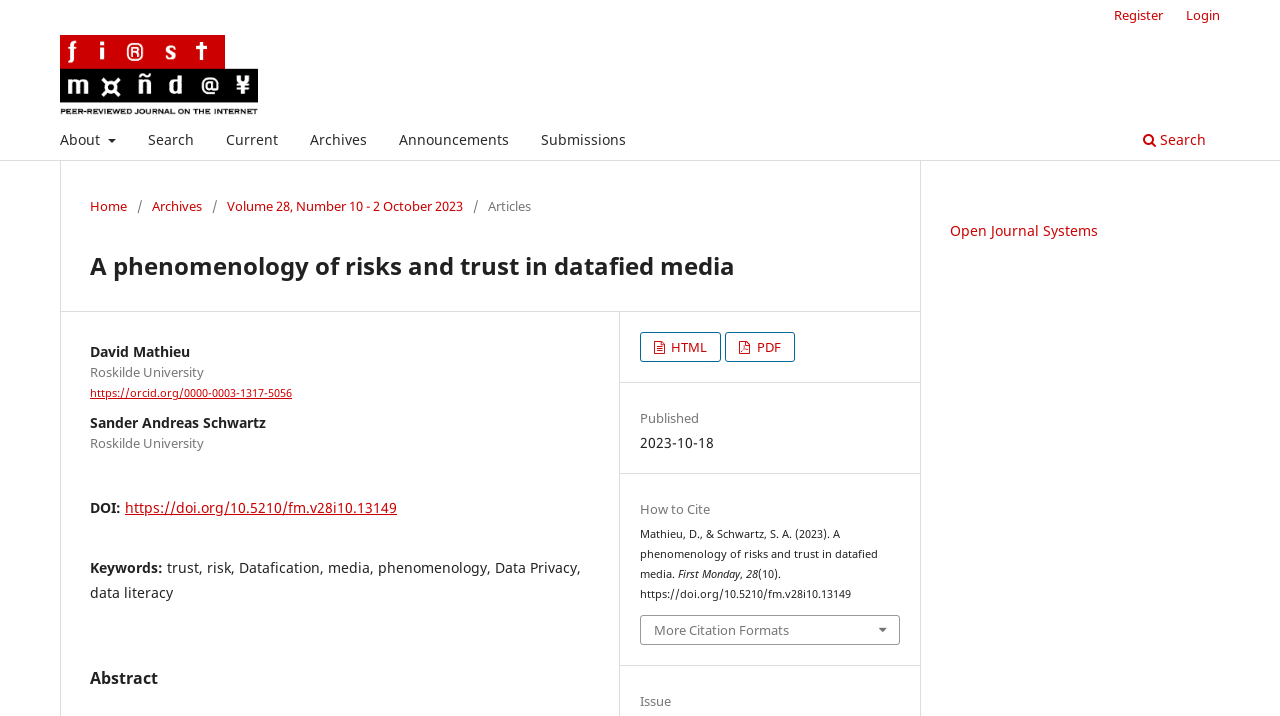Please determine the bounding box coordinates of the clickable area required to carry out the following instruction: "Get more citation formats". The coordinates must be four float numbers between 0 and 1, represented as [left, top, right, bottom].

[0.501, 0.86, 0.702, 0.899]